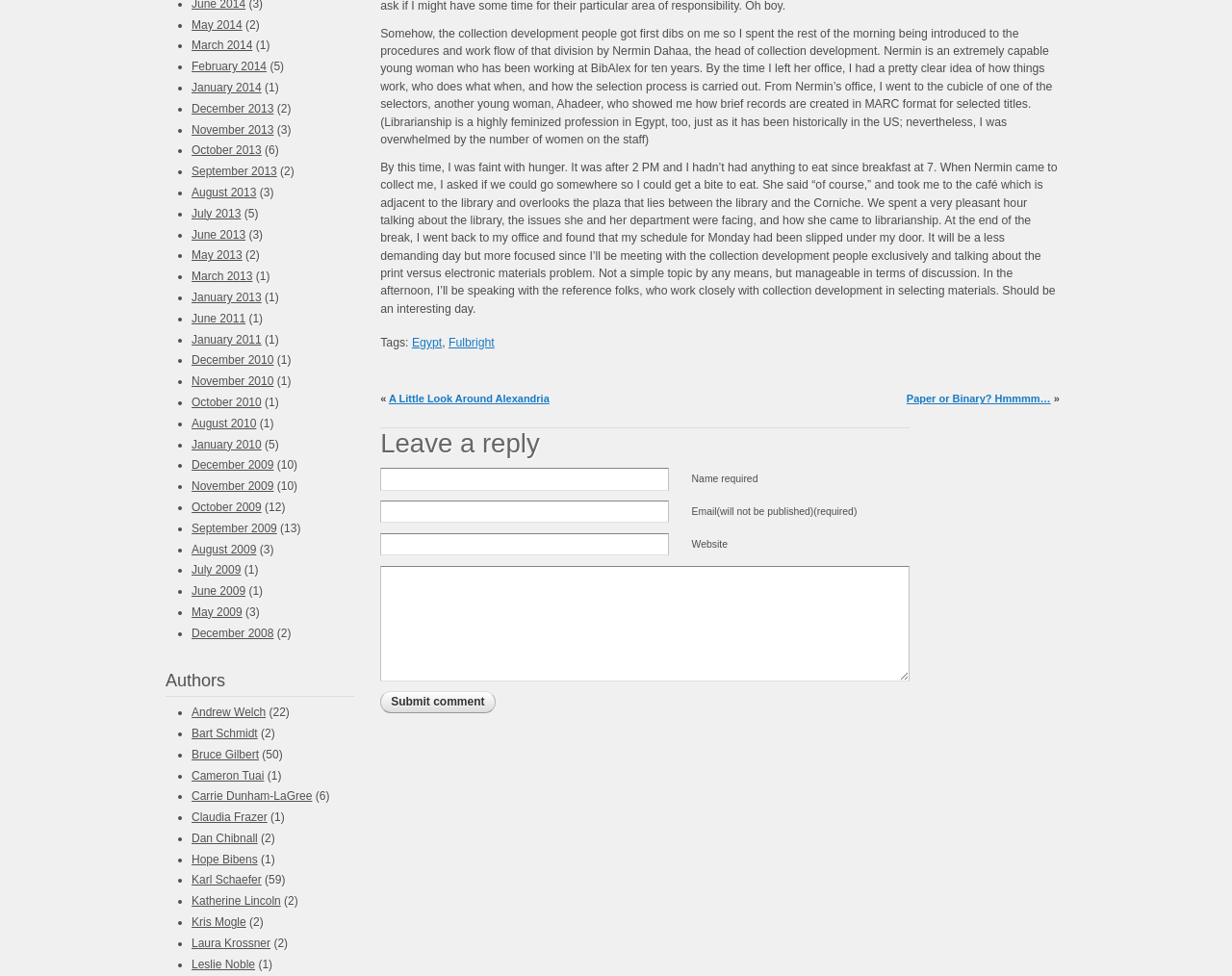What is the name of the library the author is visiting?
Using the image, answer in one word or phrase.

BibAlex